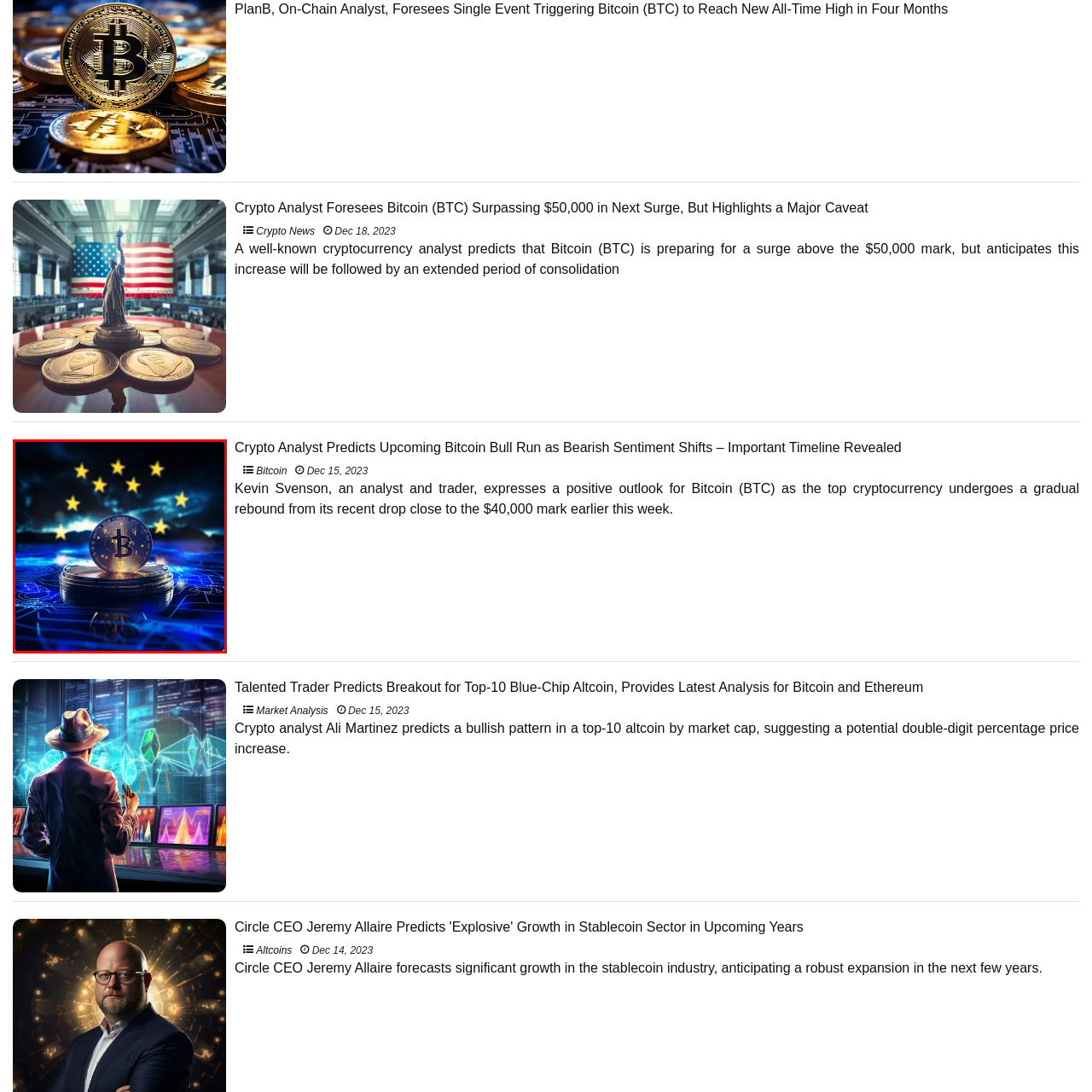What is the predicted value of Bitcoin according to analysts and traders?
Inspect the image inside the red bounding box and answer the question with as much detail as you can.

The image captures the excitement surrounding predictions of Bitcoin surpassing the $50,000 mark, reflecting the sentiments expressed by analysts and traders in the crypto space.